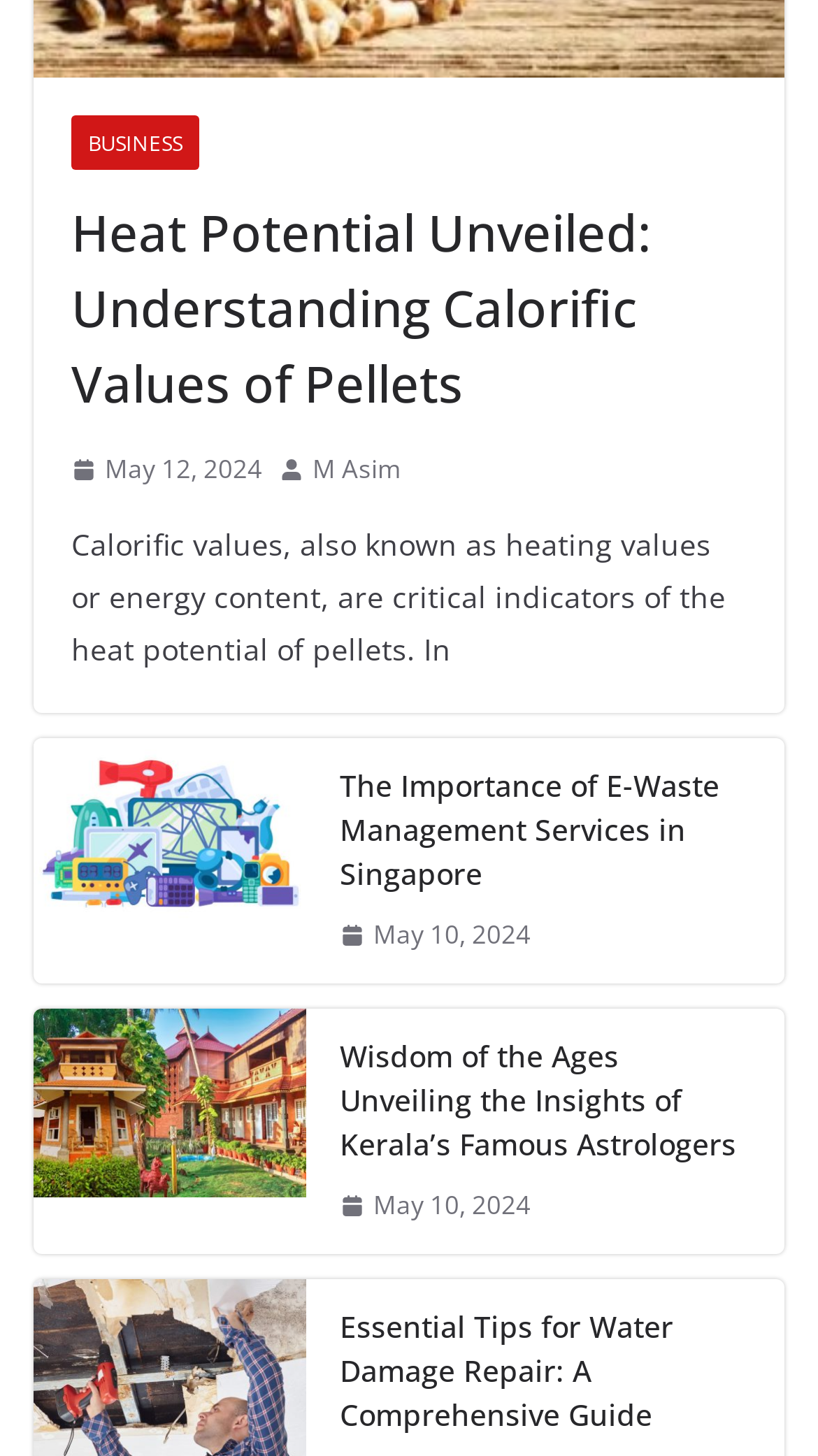What is the topic of the article below 'The Importance of E-Waste Management Services in Singapore'?
Identify the answer in the screenshot and reply with a single word or phrase.

Astrologers